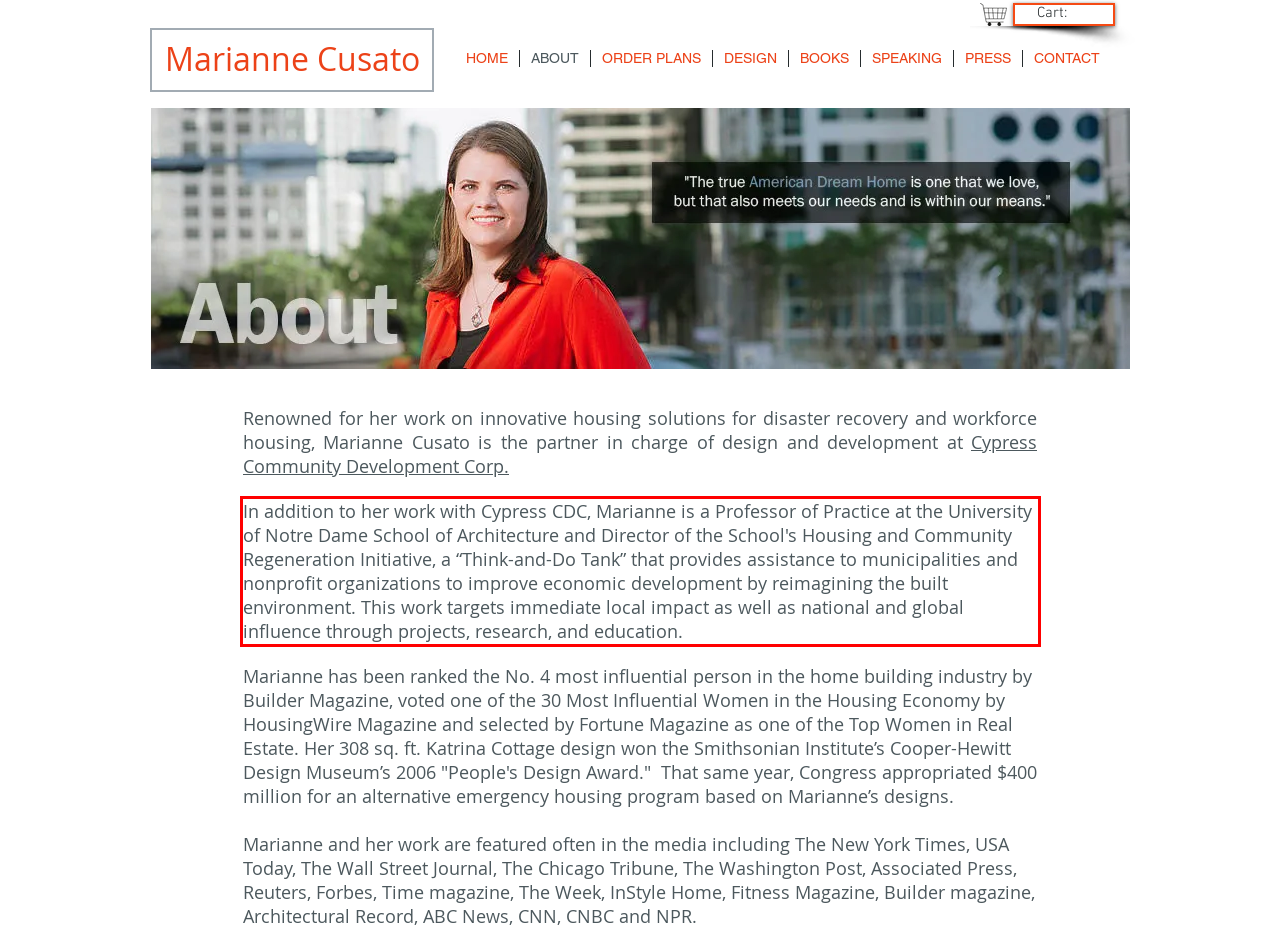You are provided with a screenshot of a webpage that includes a red bounding box. Extract and generate the text content found within the red bounding box.

In addition to her work with Cypress CDC, Marianne is a Professor of Practice at the University of Notre Dame School of Architecture and Director of the School's Housing and Community Regeneration Initiative, a “Think-and-Do Tank” that provides assistance to municipalities and nonprofit organizations to improve economic development by reimagining the built environment. This work targets immediate local impact as well as national and global influence through projects, research, and education.